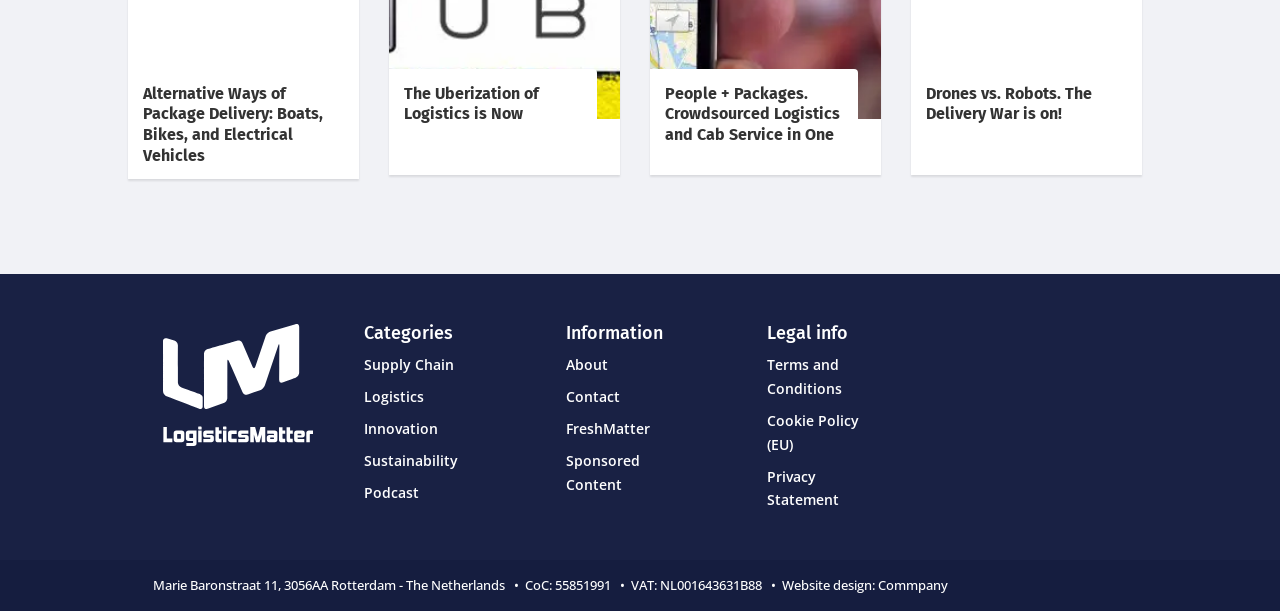Determine the coordinates of the bounding box that should be clicked to complete the instruction: "Login as a developer". The coordinates should be represented by four float numbers between 0 and 1: [left, top, right, bottom].

None